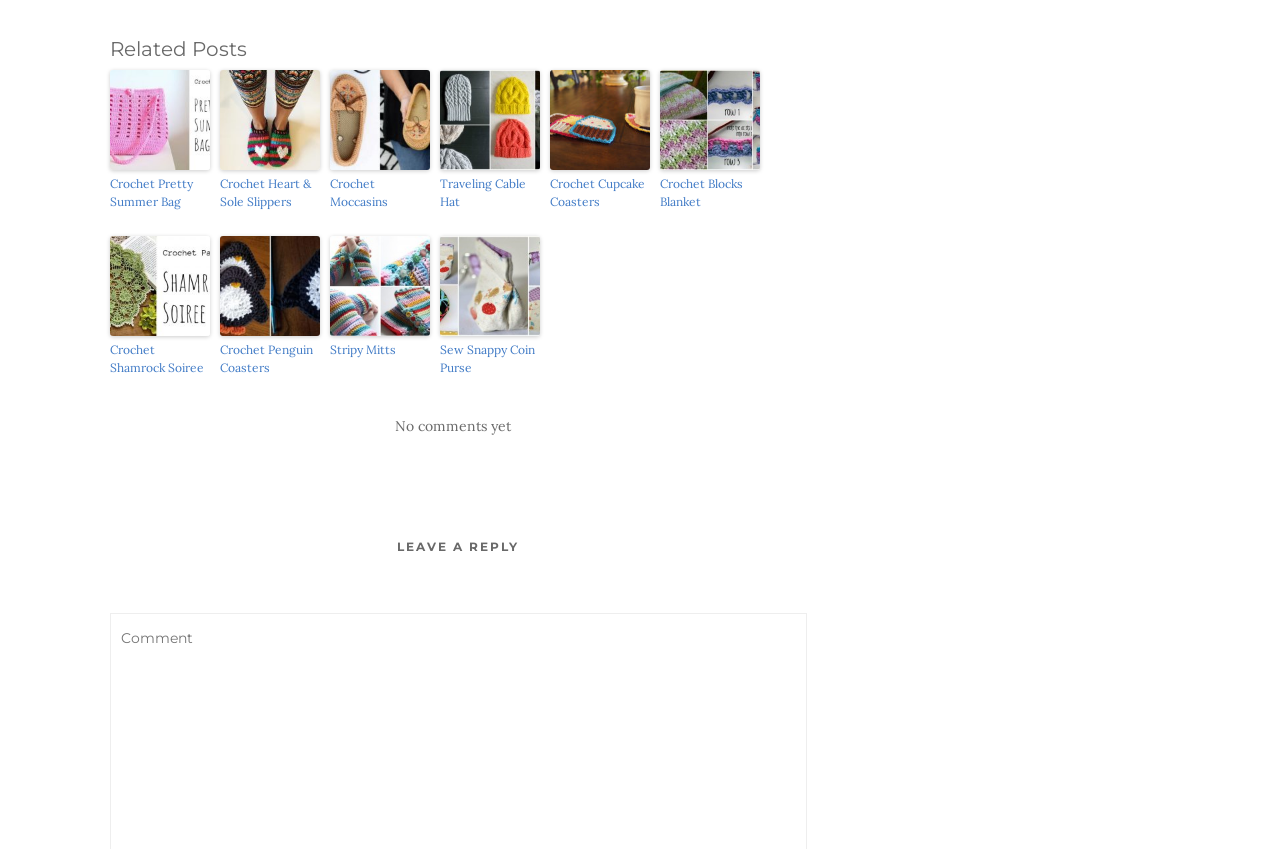Are there any images on the page?
Provide a detailed and extensive answer to the question.

I saw that each related post has an image associated with it, and there are multiple images on the page.